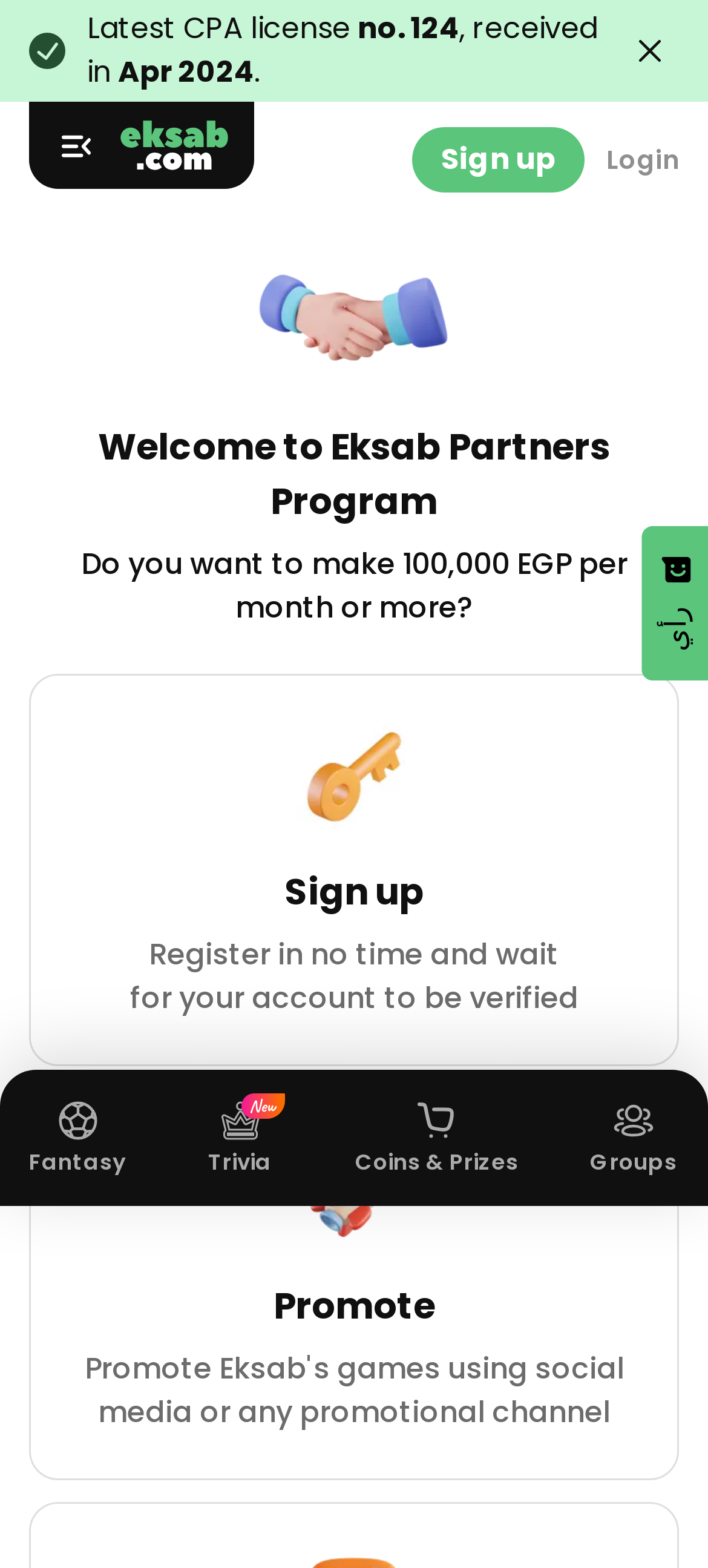What is the purpose of the 'Sign up' button?
Give a thorough and detailed response to the question.

The 'Sign up' button is located in the middle of the webpage, and its purpose is to allow users to register in no time and wait for their account to be verified, as stated in the text below the button.